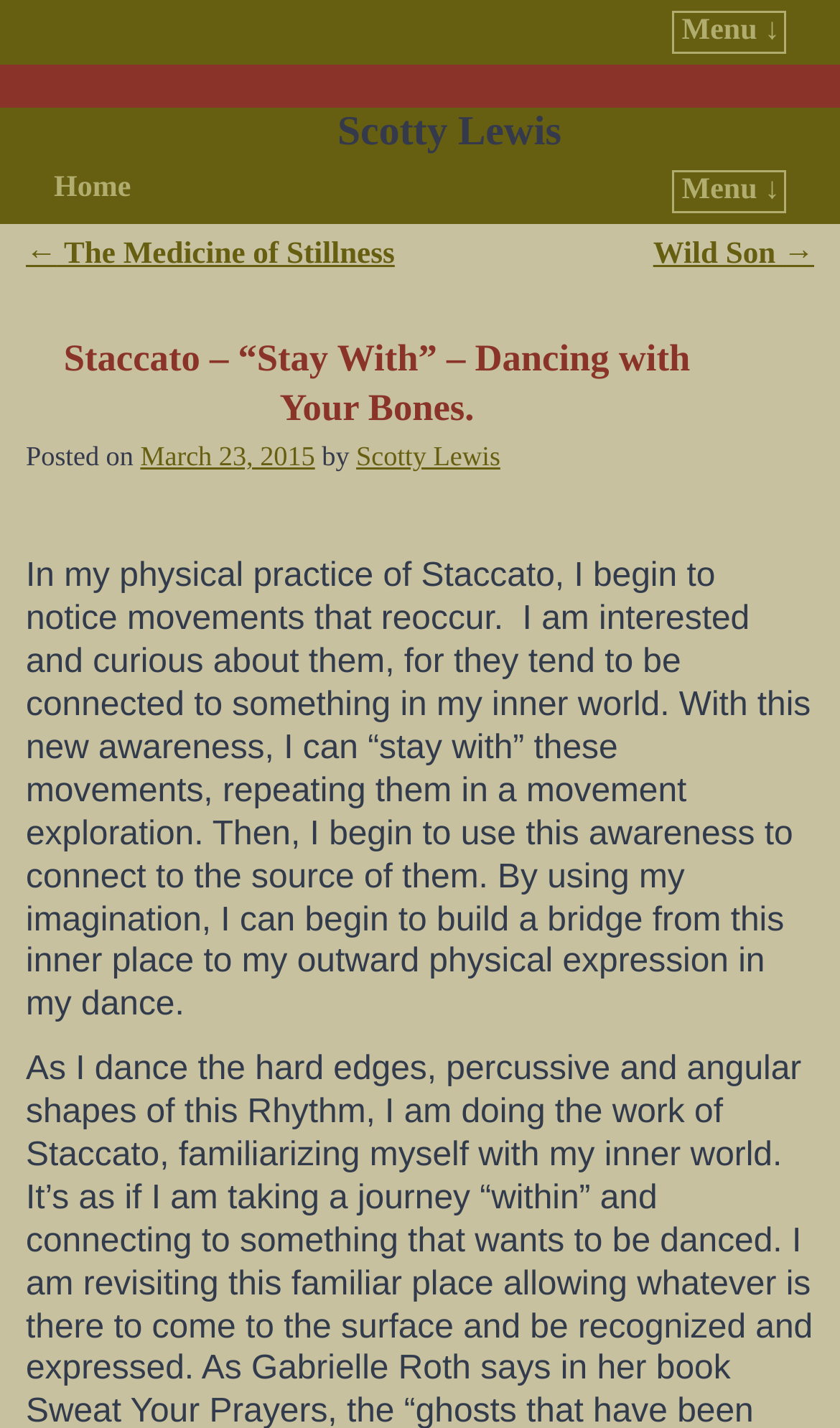Select the bounding box coordinates of the element I need to click to carry out the following instruction: "Go to the 'Home' page".

[0.064, 0.113, 0.156, 0.143]